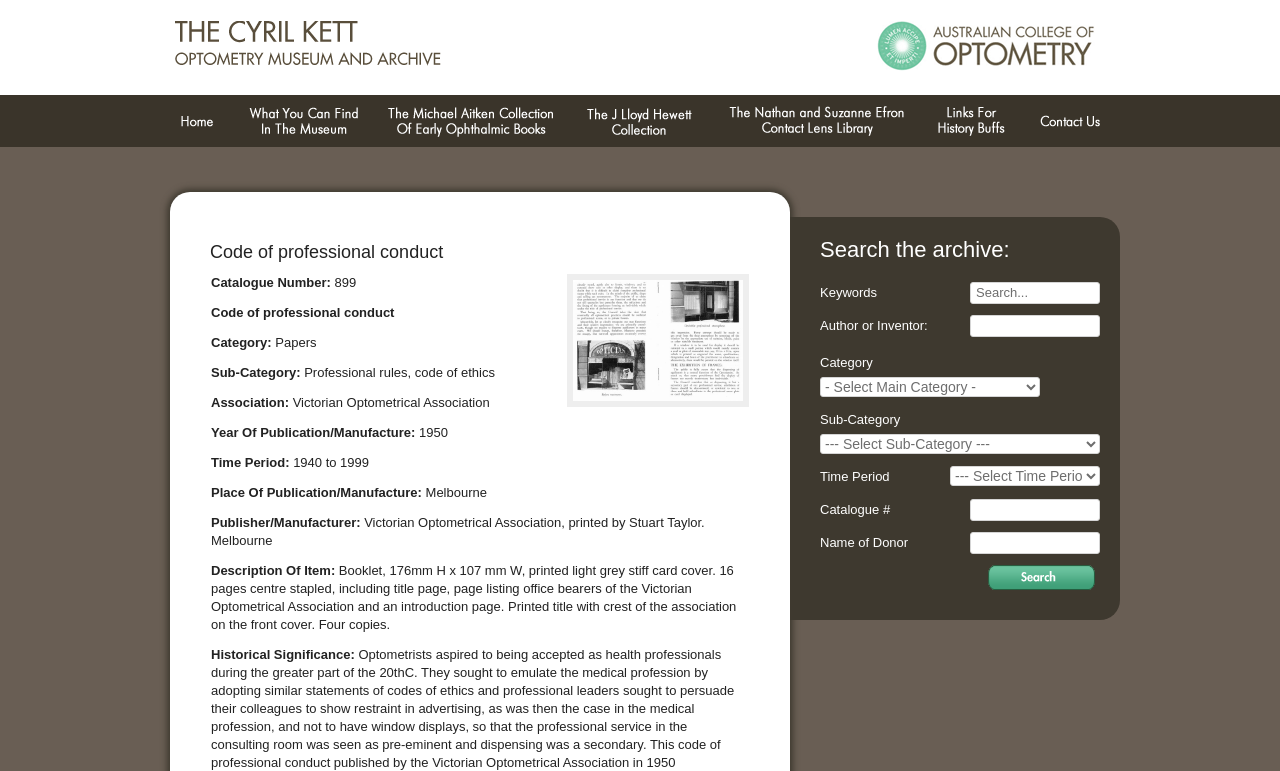Determine the bounding box coordinates of the clickable element necessary to fulfill the instruction: "Click the Search button". Provide the coordinates as four float numbers within the 0 to 1 range, i.e., [left, top, right, bottom].

[0.768, 0.733, 0.859, 0.765]